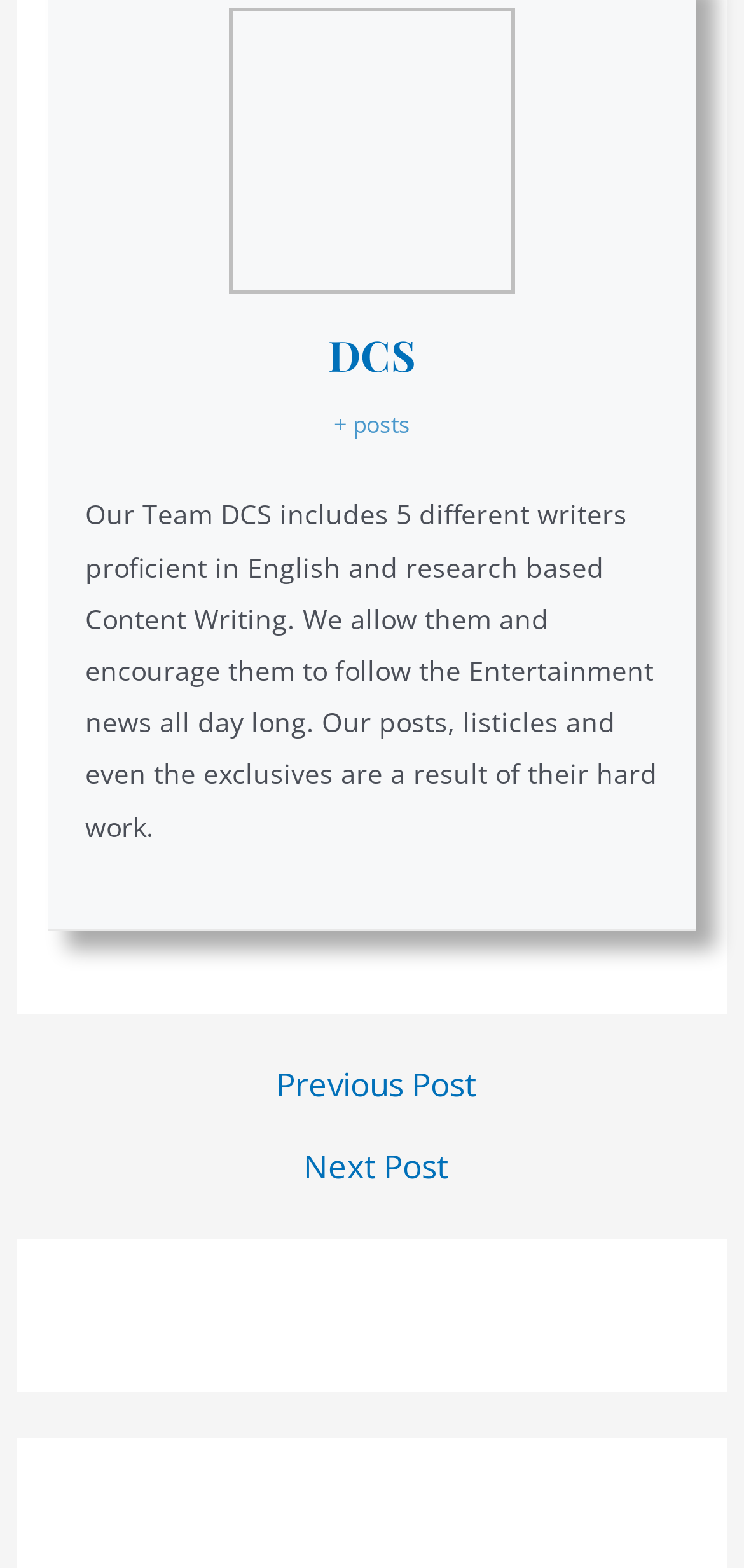What type of content do they create?
Please use the image to deliver a detailed and complete answer.

The static text mentions that 'Our posts, listicles and even the exclusives are a result of their hard work', which indicates that the team creates posts, listicles, and exclusives.